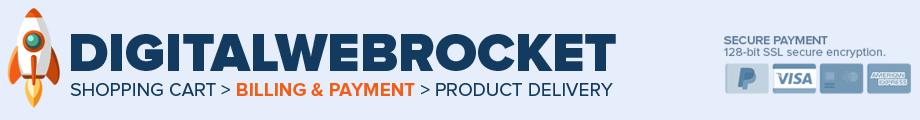Based on the image, provide a detailed and complete answer to the question: 
What type of encryption is used for security?

The graphic displaying the security information shows that the platform uses 128-bit SSL encryption, which is a type of encryption used to ensure secure online transactions.